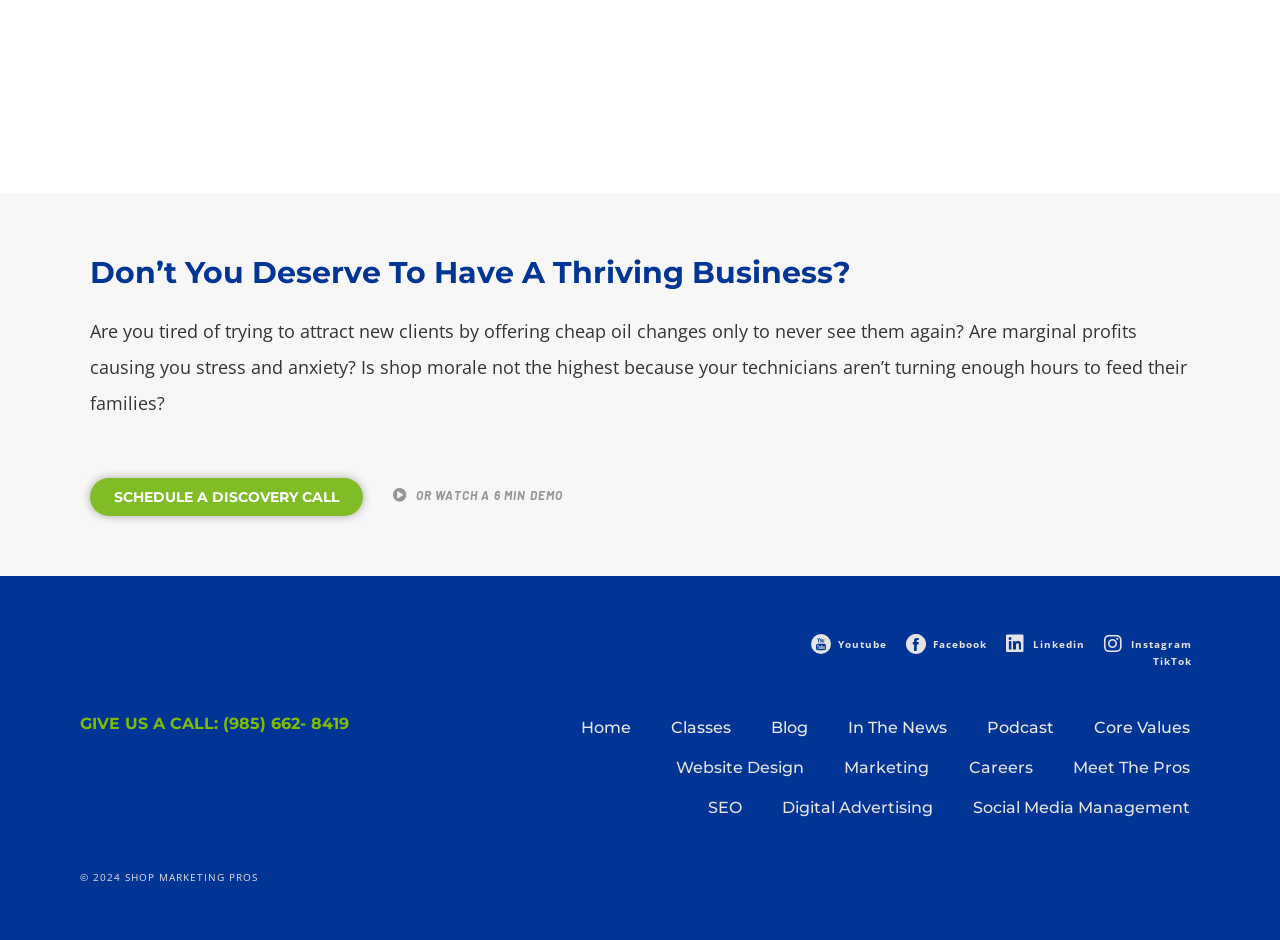Provide the bounding box coordinates, formatted as (top-left x, top-left y, bottom-right x, bottom-right y), with all values being floating point numbers between 0 and 1. Identify the bounding box of the UI element that matches the description: Schedule a discovery call

[0.07, 0.509, 0.284, 0.549]